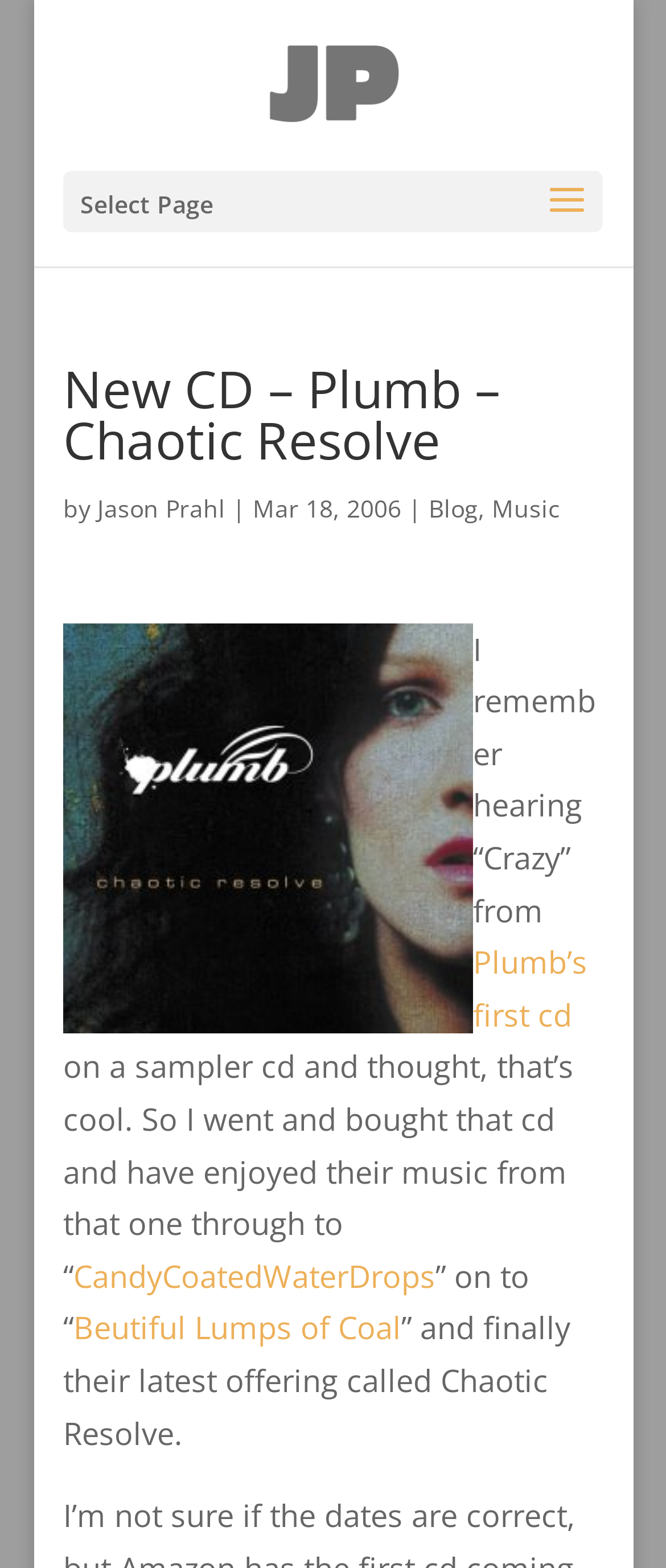Please provide a comprehensive response to the question based on the details in the image: What is the name of the CD being reviewed?

The name of the CD being reviewed can be determined by looking at the title of the webpage which is 'New CD – Plumb – Chaotic Resolve'.